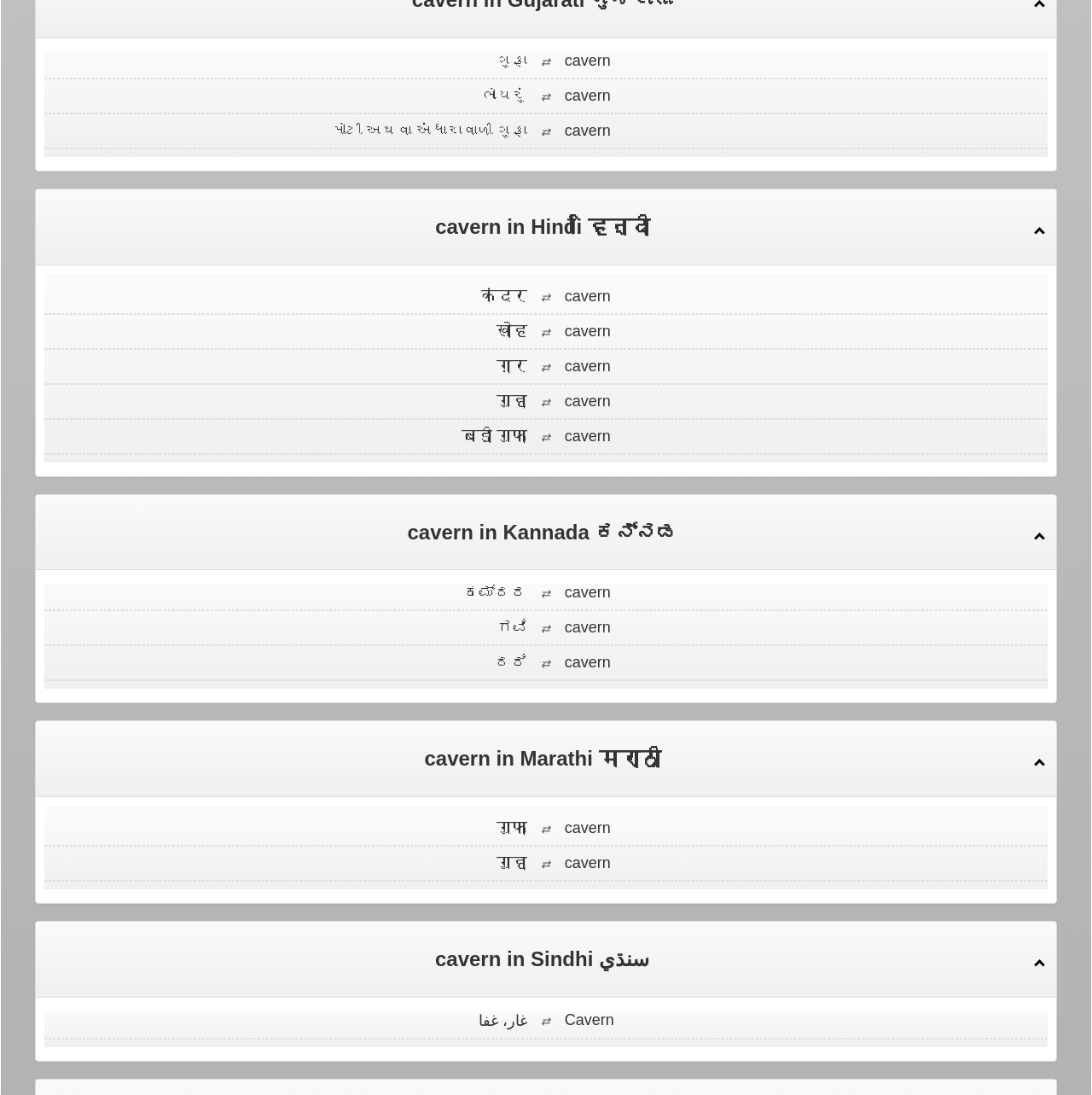Please find the bounding box coordinates of the element's region to be clicked to carry out this instruction: "select कंदर".

[0.433, 0.262, 0.491, 0.278]